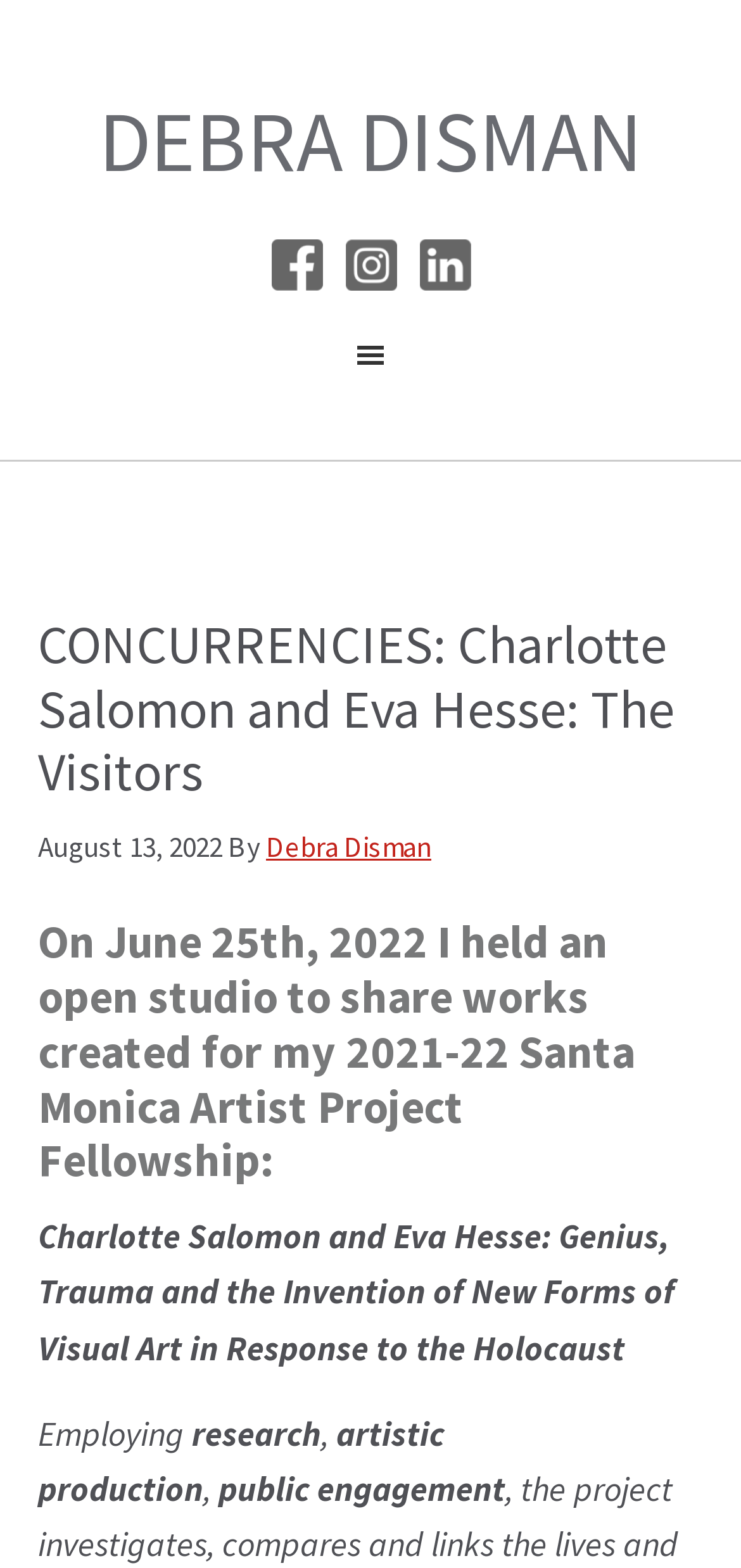Please provide the bounding box coordinates for the UI element as described: "title="Instagram"". The coordinates must be four floats between 0 and 1, represented as [left, top, right, bottom].

[0.455, 0.163, 0.545, 0.191]